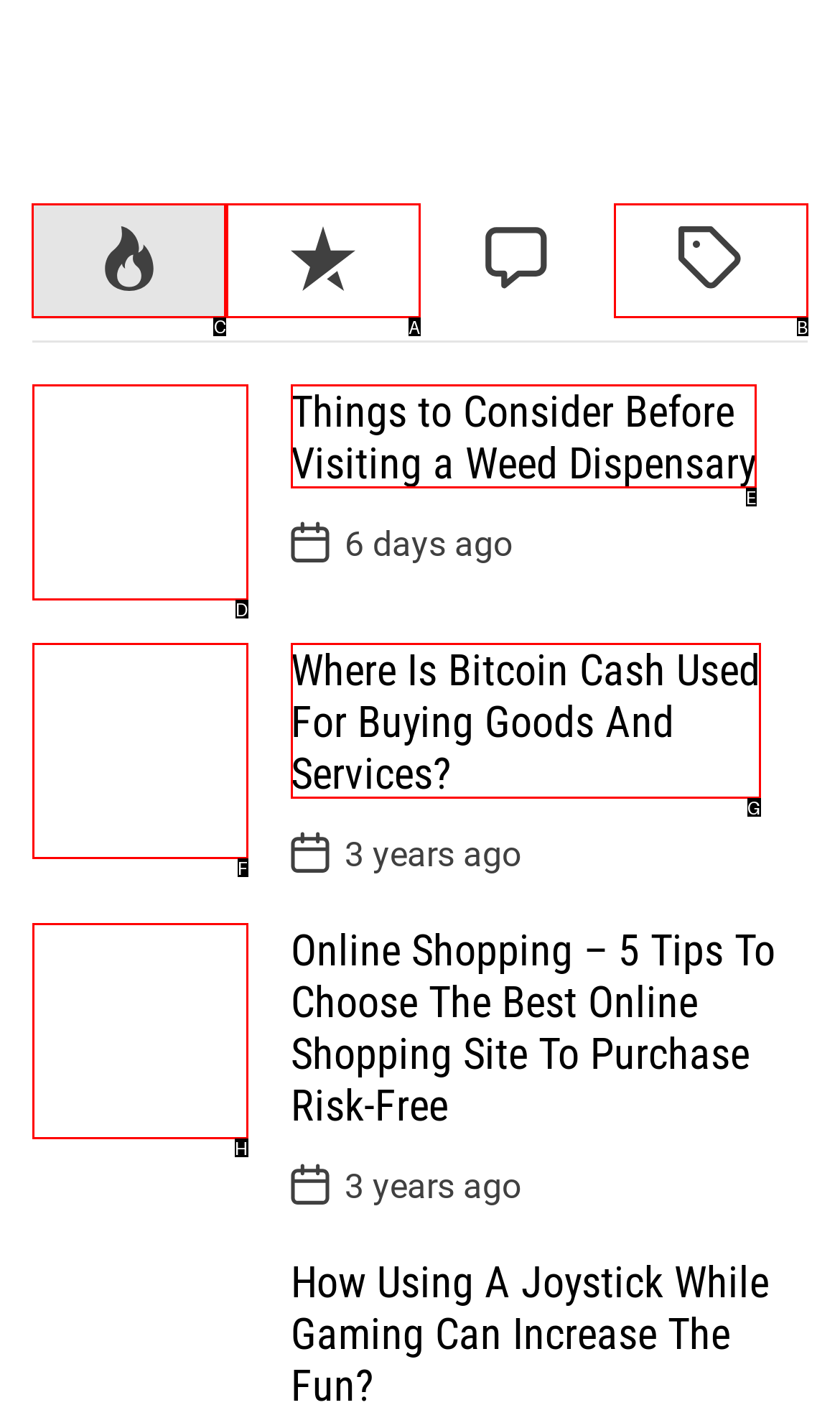For the task "Click the Popular tab", which option's letter should you click? Answer with the letter only.

C